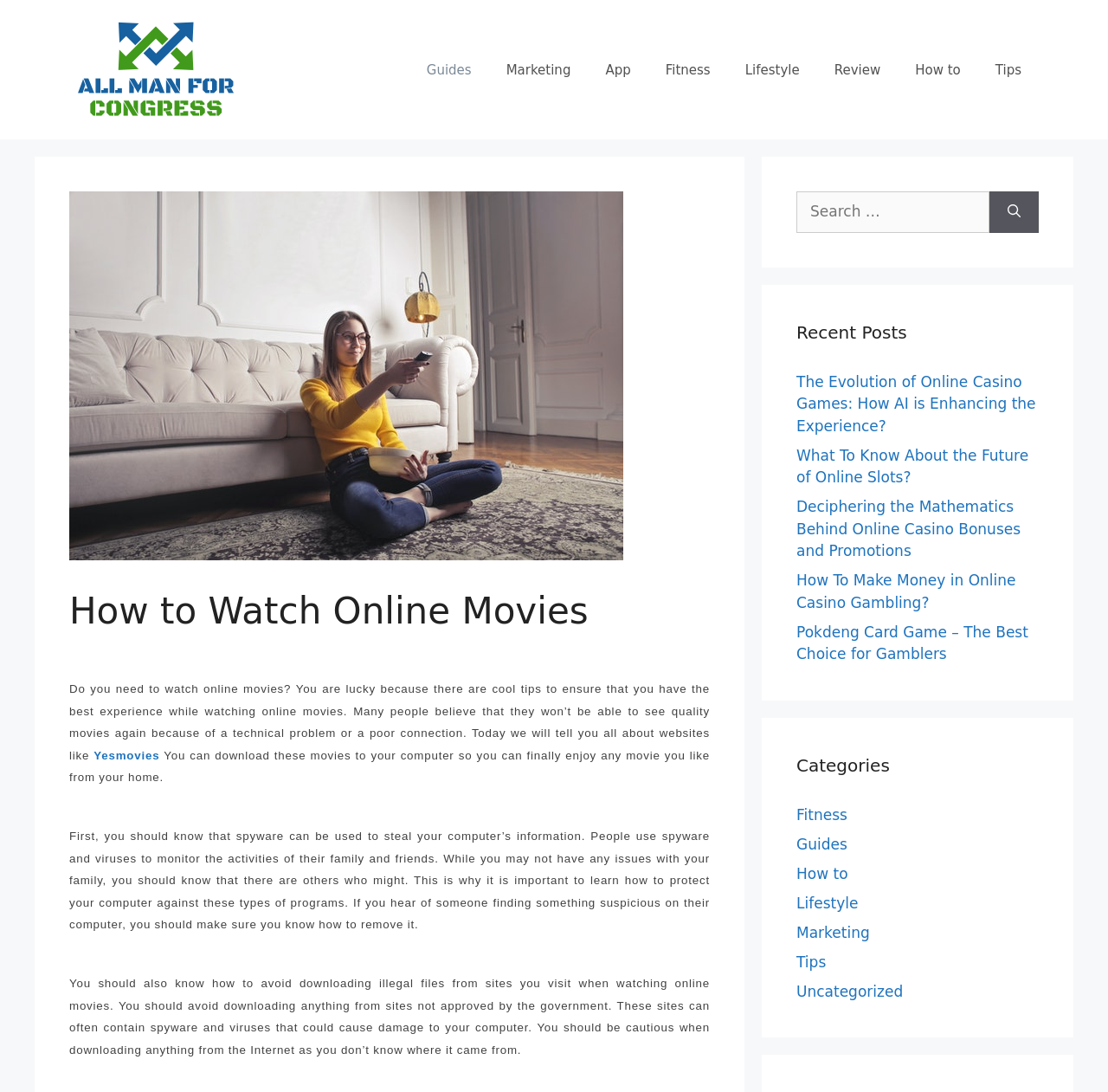Show me the bounding box coordinates of the clickable region to achieve the task as per the instruction: "Search for something".

[0.719, 0.175, 0.893, 0.213]